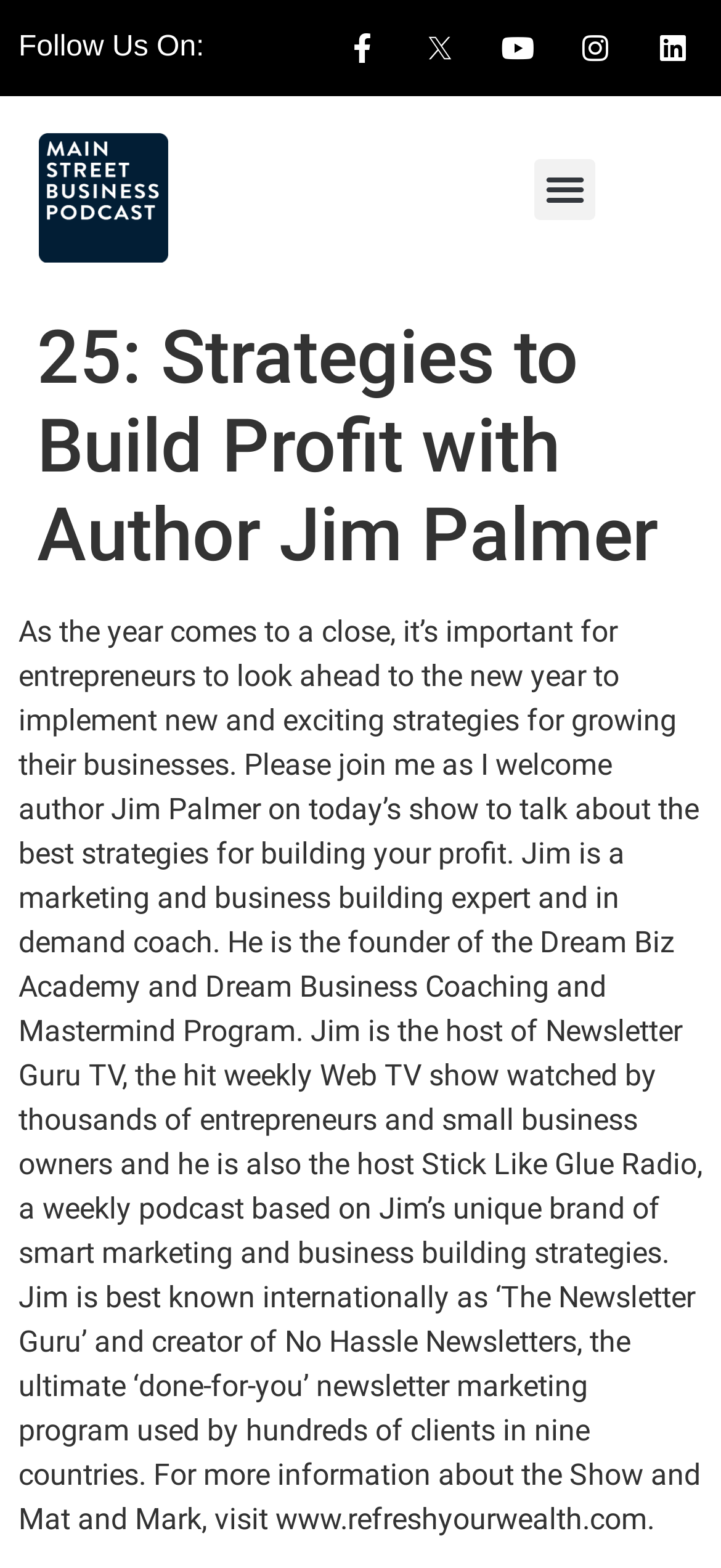Please give a one-word or short phrase response to the following question: 
What is the name of the weekly Web TV show hosted by Jim?

Newsletter Guru TV